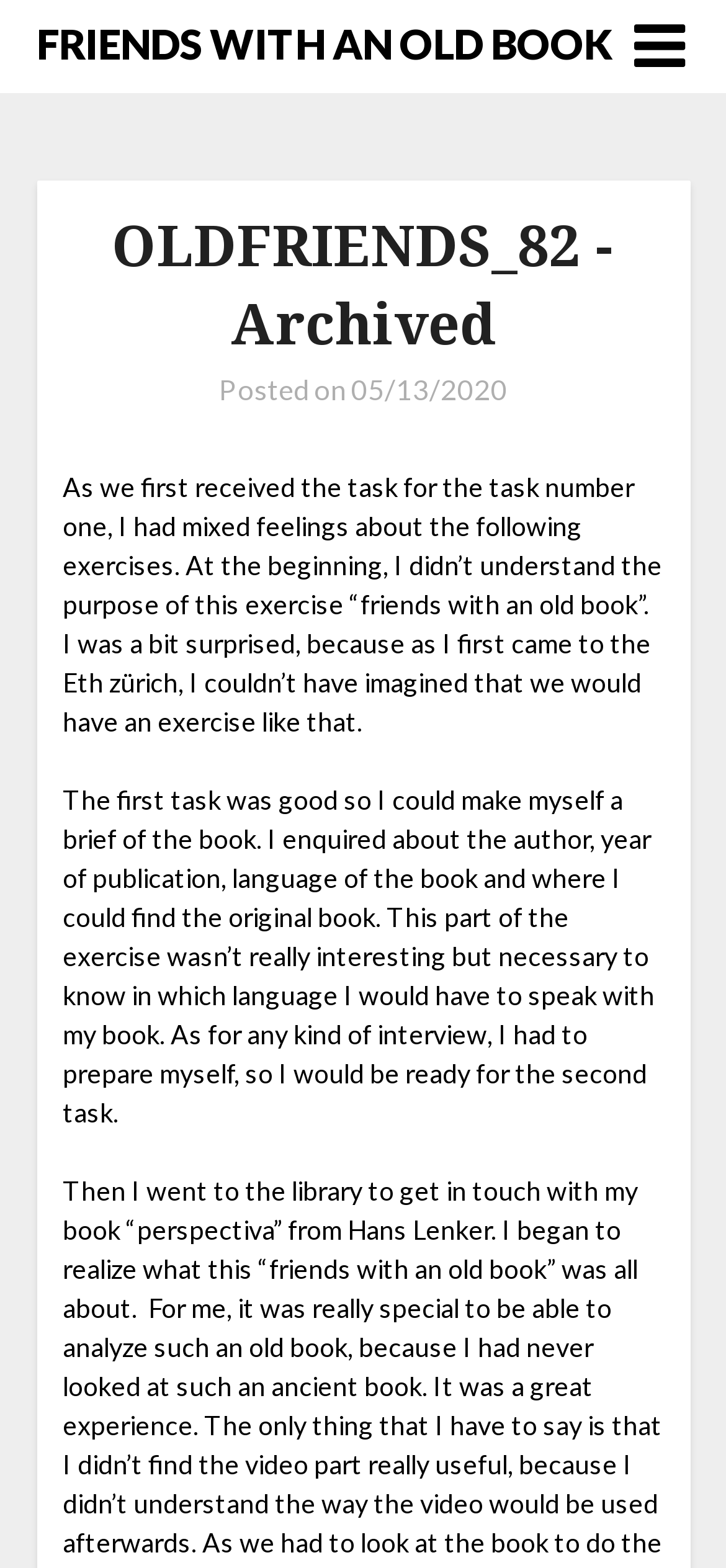What is the date of the post?
Please interpret the details in the image and answer the question thoroughly.

I found the date of the post by looking at the link element with the text '05/13/2020' which is located below the header 'OLDFRIENDS_82 - Archived'.